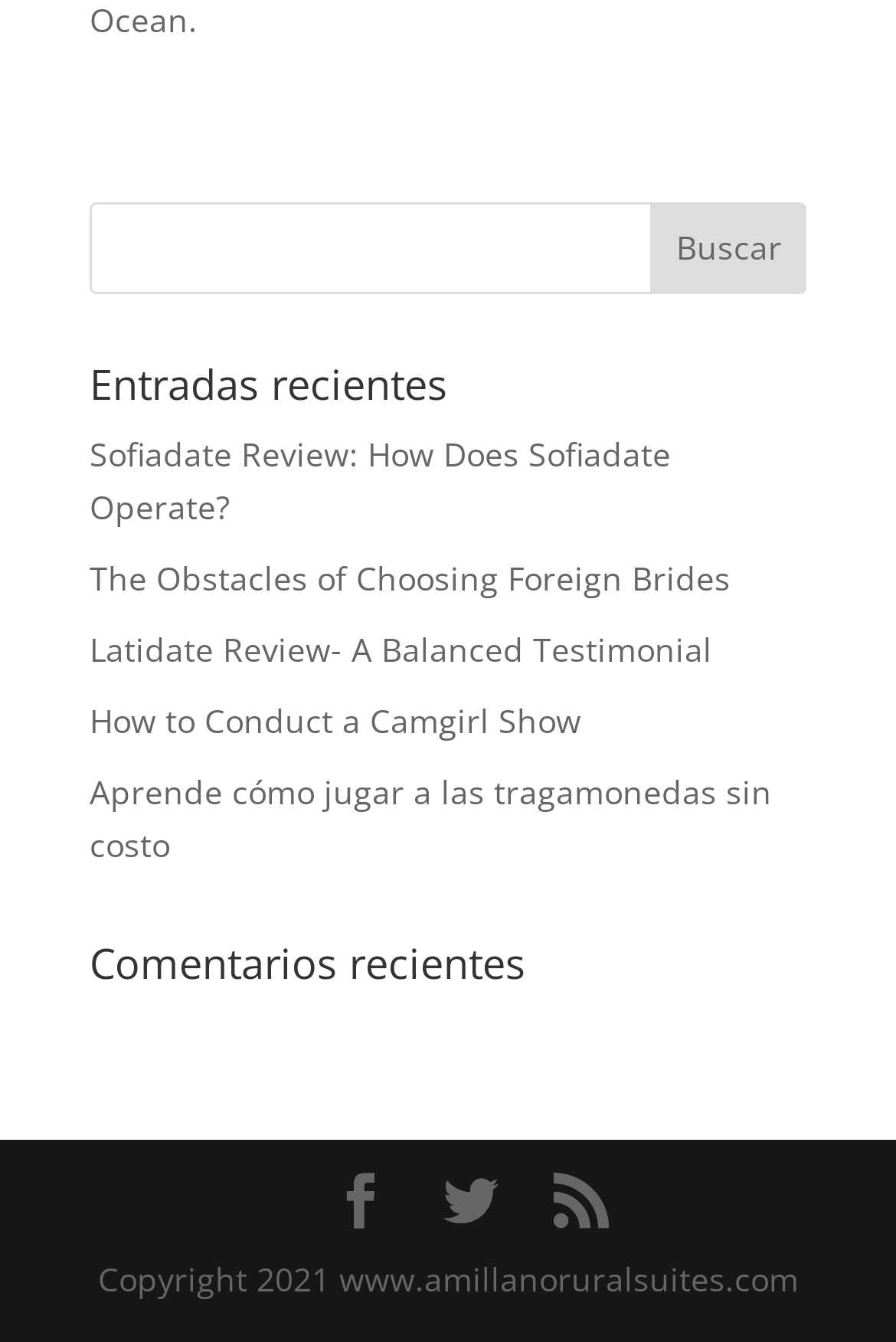Extract the bounding box coordinates for the UI element described by the text: "Latidate Review- A Balanced Testimonial". The coordinates should be in the form of [left, top, right, bottom] with values between 0 and 1.

[0.1, 0.467, 0.795, 0.5]